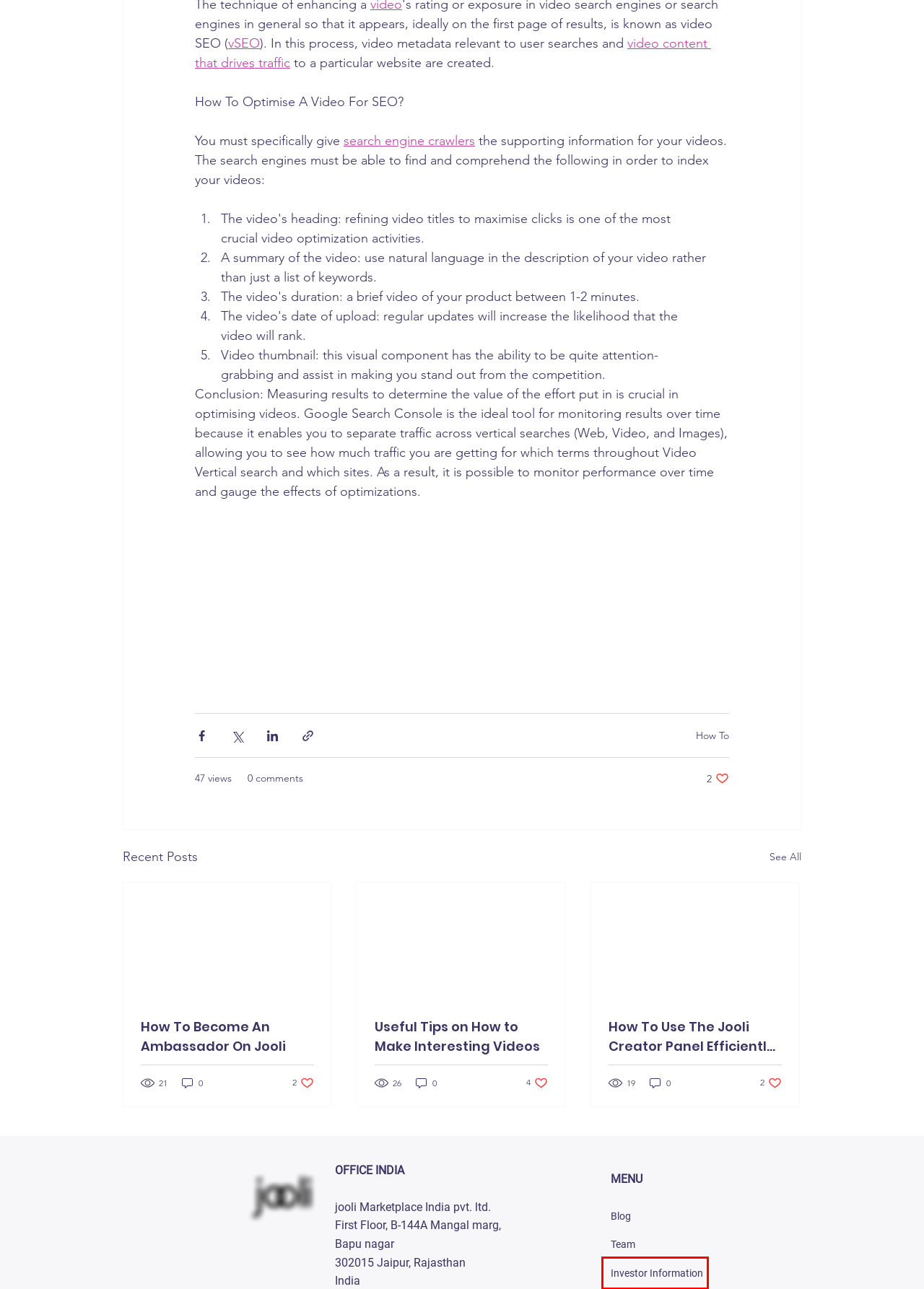You have a screenshot of a webpage with a red bounding box around an element. Select the webpage description that best matches the new webpage after clicking the element within the red bounding box. Here are the descriptions:
A. How To Use The Jooli Creator Panel Efficiently To Increase Your Business
B. How To
C. jooli Investor Information - Explore Investment Opportunities
D. 5 Facts About Video Ads
E. Blog | in.jooli.com
F. Useful Tips on How to Make Interesting Videos
G. The jooli team
H. How To Become An Ambassador On Jooli

C